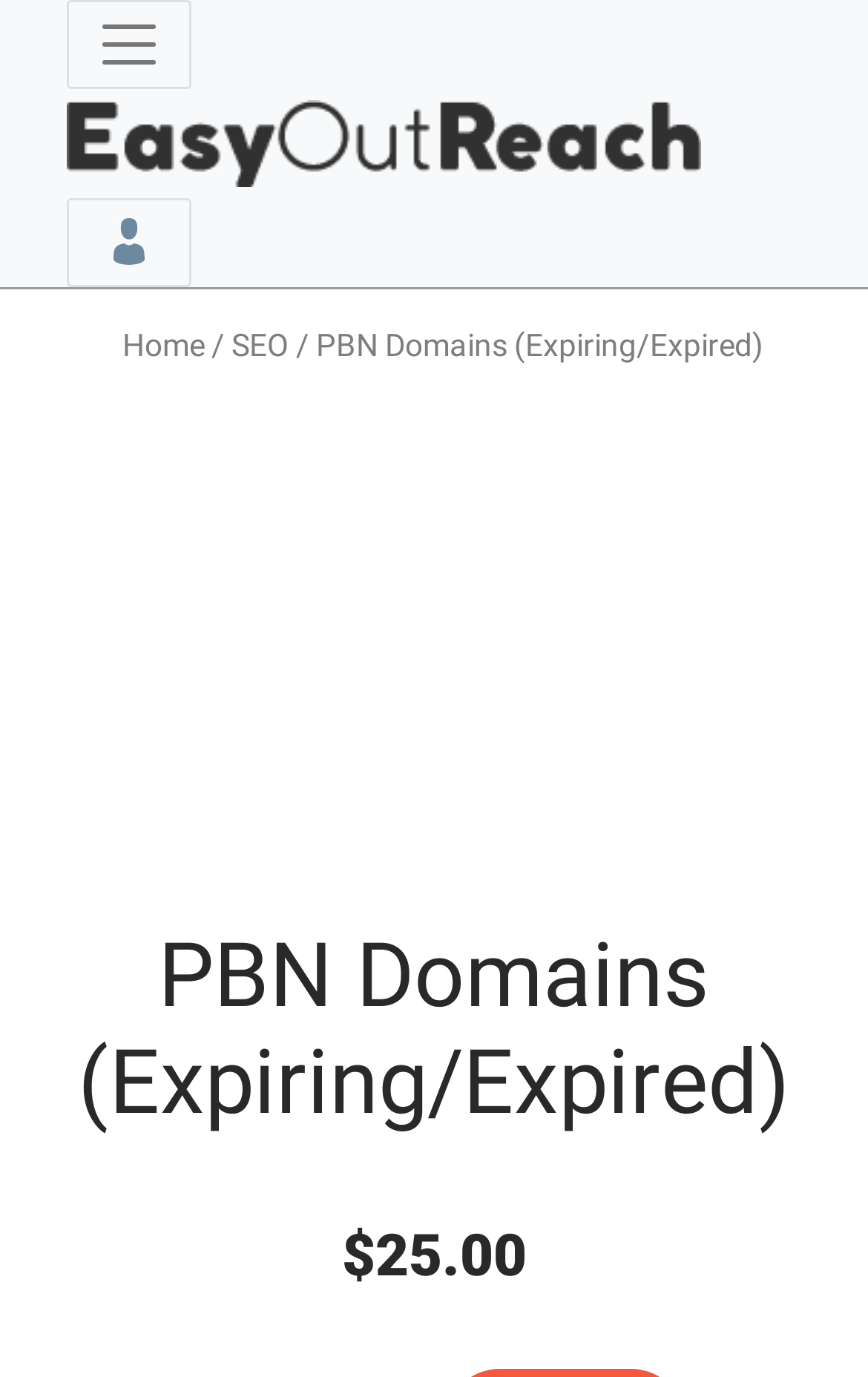Illustrate the webpage thoroughly, mentioning all important details.

The webpage is about PBN Domains, specifically focusing on their importance and how they can improve ranking on search engine results pages (SERPs) by getting links from trustworthy and relevant Private Blog Networks. 

At the top left corner, there is a button to toggle navigation, which controls the navigation bar on the left side of the page. Next to it, there is a link that spans most of the top section of the page. 

On the top right corner, there is another toggle navigation button, which controls the navigation bar on the right side of the page. This navigation bar contains links to 'Home', 'SEO', and the current page 'PBN Domains (Expiring/Expired)', separated by slash characters. 

Below the navigation bars, there is a figure element that takes up a significant portion of the page, containing a link and an image. The image is positioned in the middle of the page, with the link overlaying it. 

Further down, there is a heading that reads 'PBN Domains (Expiring/Expired)', which is centered on the page. At the bottom of the page, there are two static text elements, one displaying a dollar sign and the other displaying the price '25.00', positioned side by side.